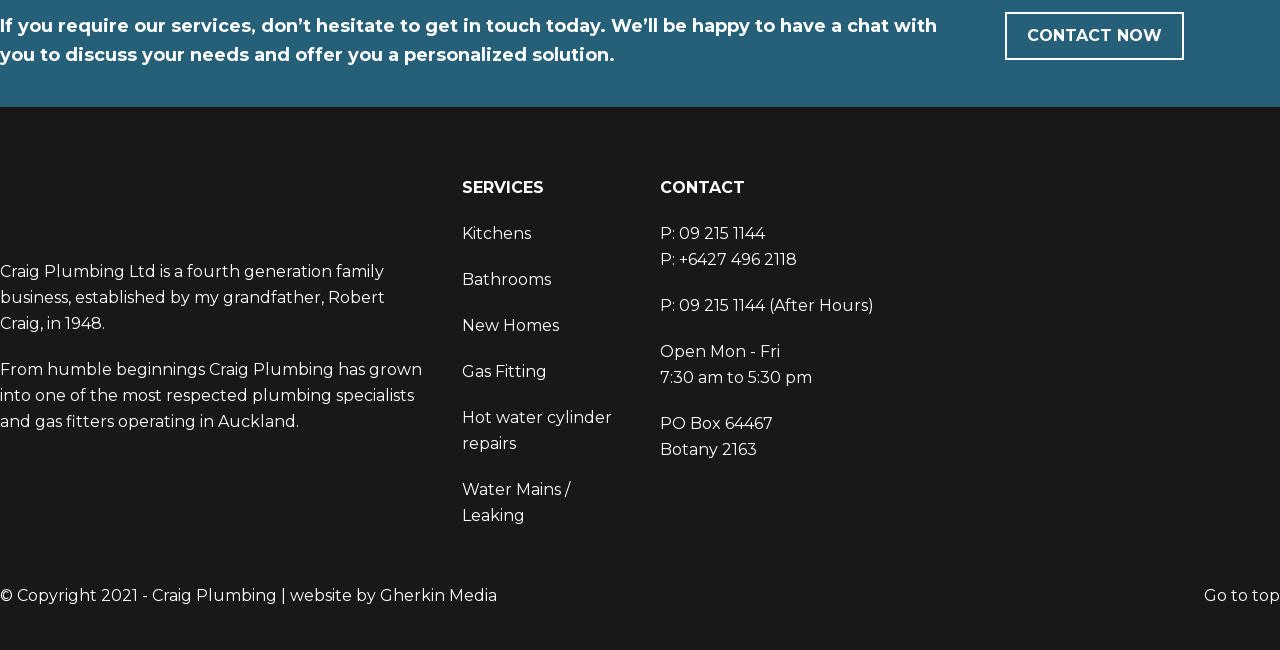Examine the screenshot and answer the question in as much detail as possible: What is the bounding box coordinate of the Craig plumbing logo?

The bounding box coordinate of the Craig plumbing logo can be found in the image element with the description 'Craig plumbing logo'. The coordinate is [0.0, 0.27, 0.138, 0.347], which represents the left, top, right, and bottom positions of the logo.